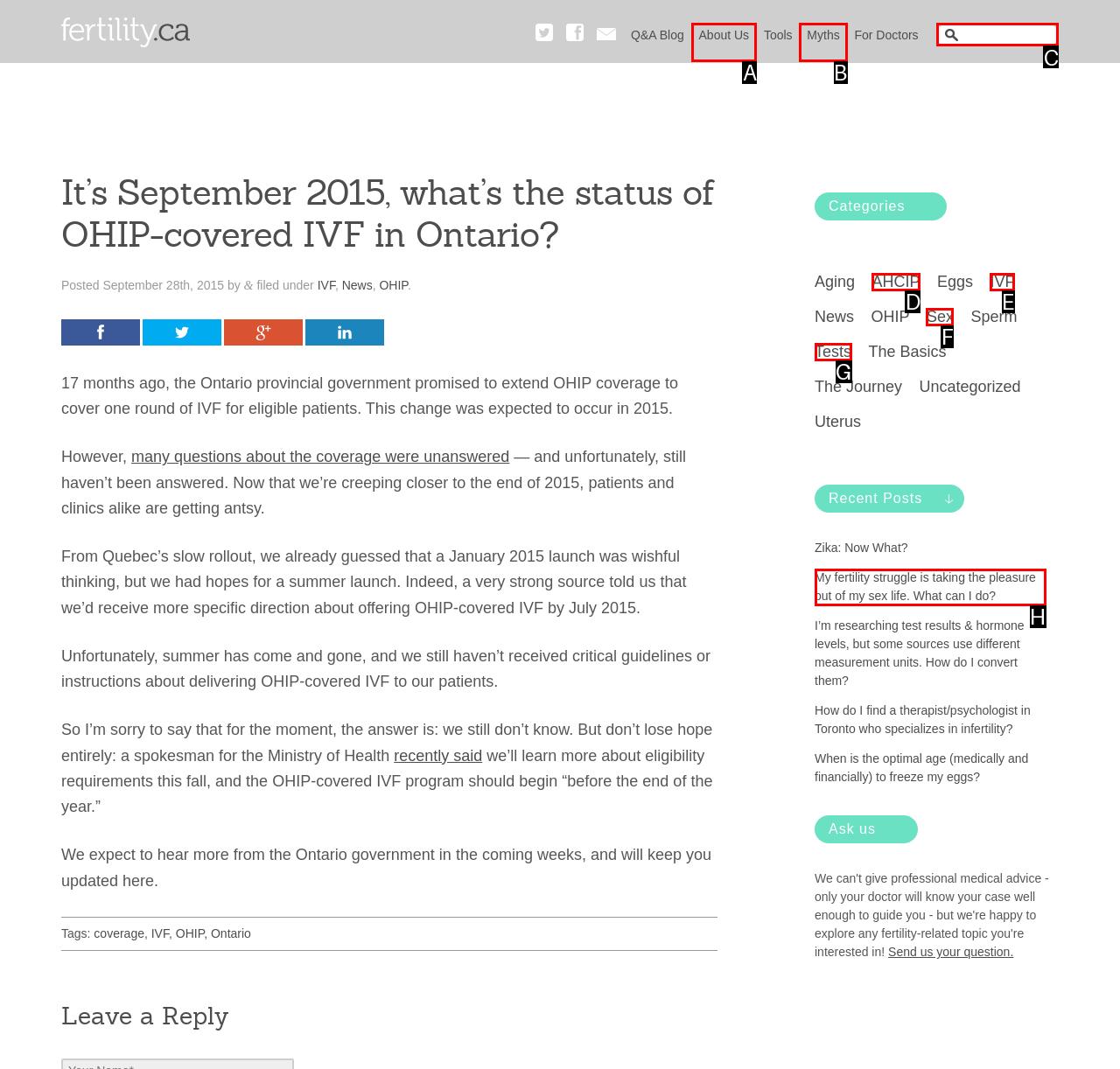Please identify the correct UI element to click for the task: Search for something Respond with the letter of the appropriate option.

C